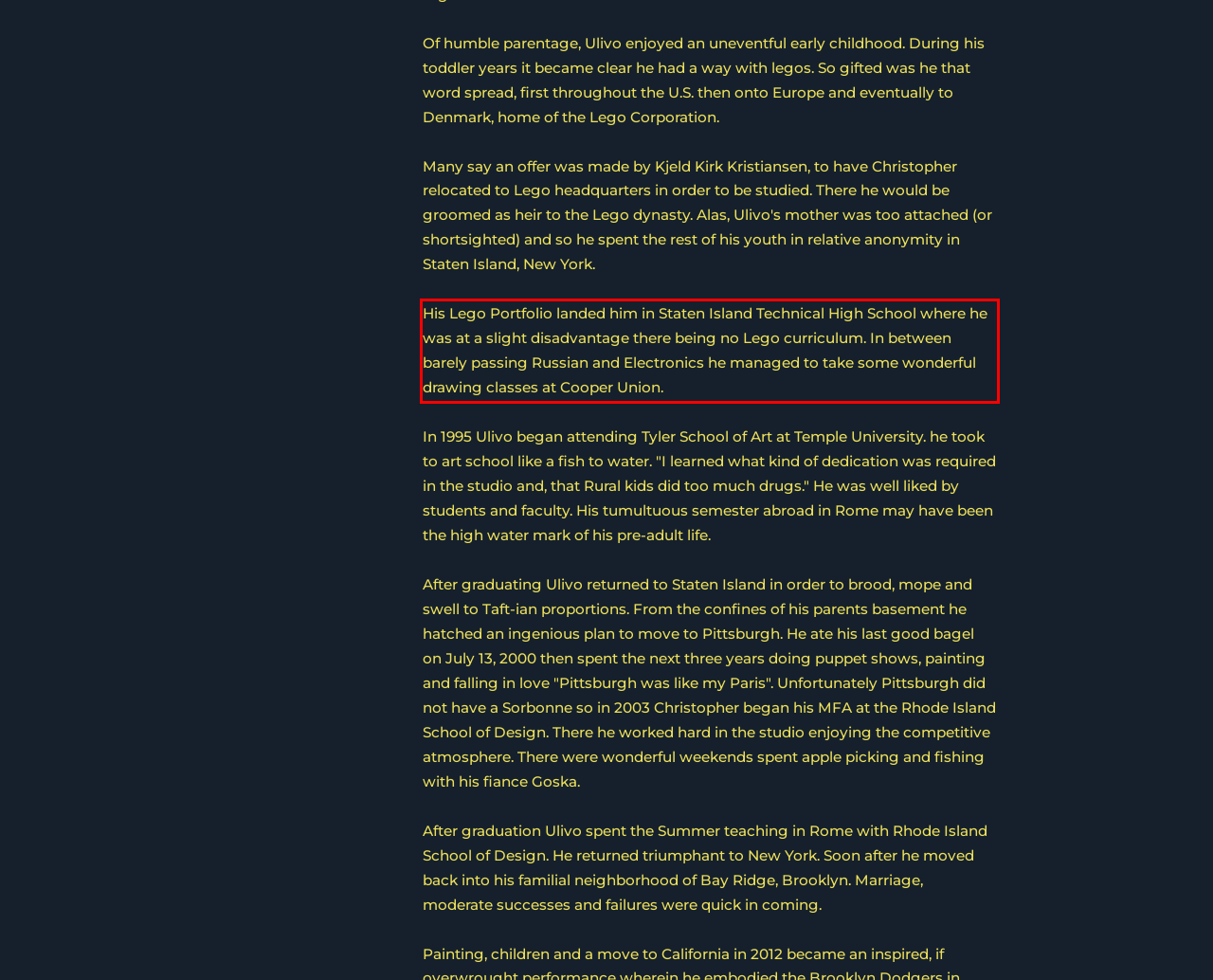Analyze the screenshot of a webpage where a red rectangle is bounding a UI element. Extract and generate the text content within this red bounding box.

His Lego Portfolio landed him in Staten Island Technical High School where he was at a slight disadvantage there being no Lego curriculum. In between barely passing Russian and Electronics he managed to take some wonderful drawing classes at Cooper Union.